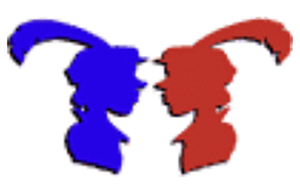Provide a brief response to the question below using one word or phrase:
What feature enhances the unique identities of the characters?

Distinctive hairstyles